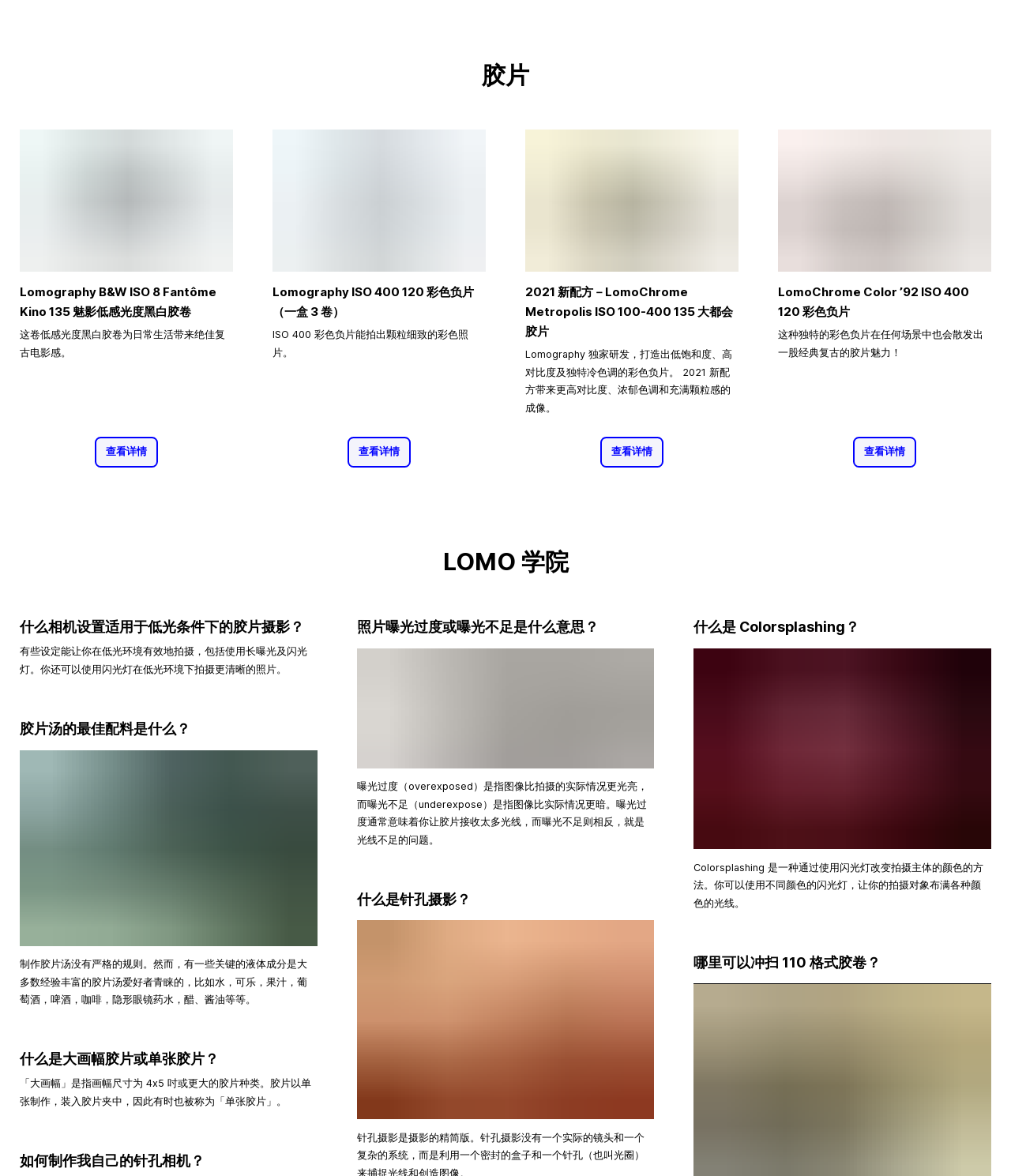What is the name of the first film product? Please answer the question using a single word or phrase based on the image.

Lomography B&W ISO 8 Fantôme Kino 135